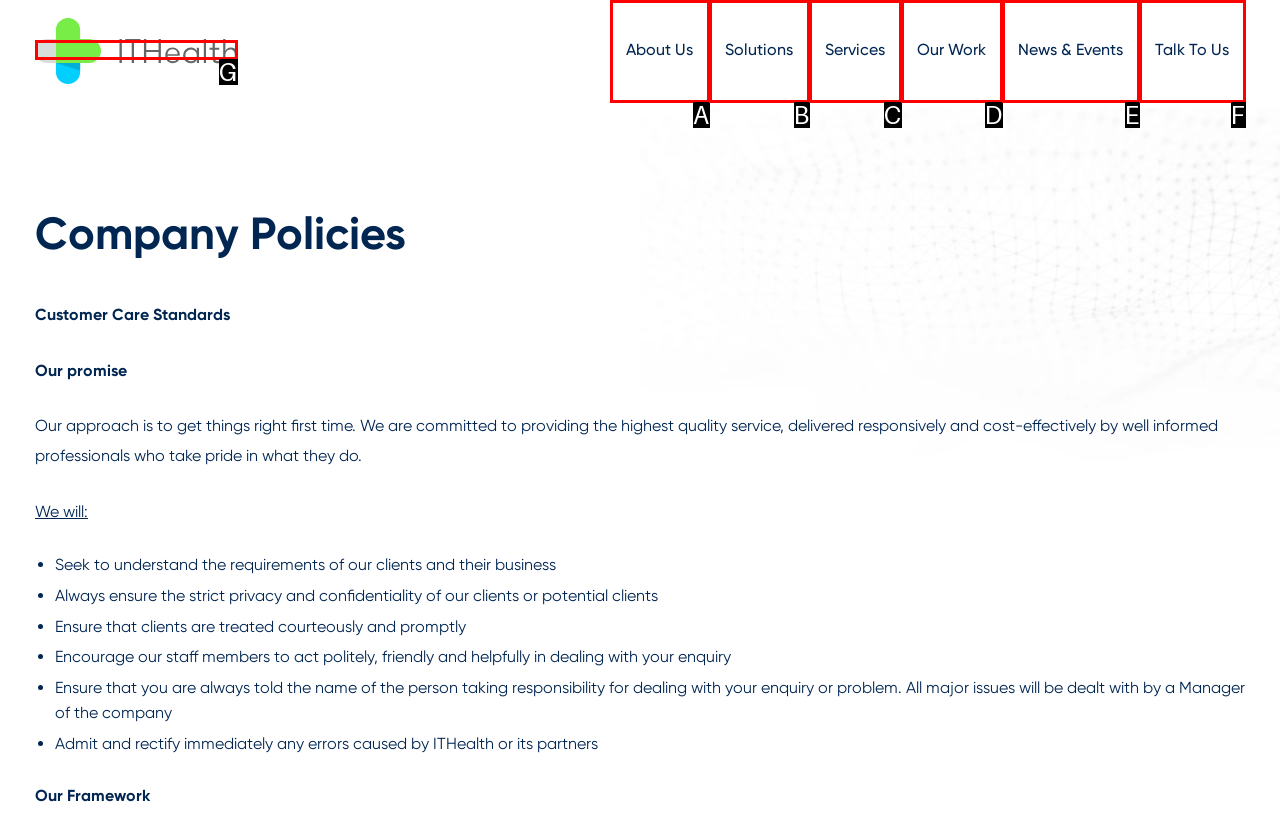Select the letter of the option that corresponds to: Our Work
Provide the letter from the given options.

D